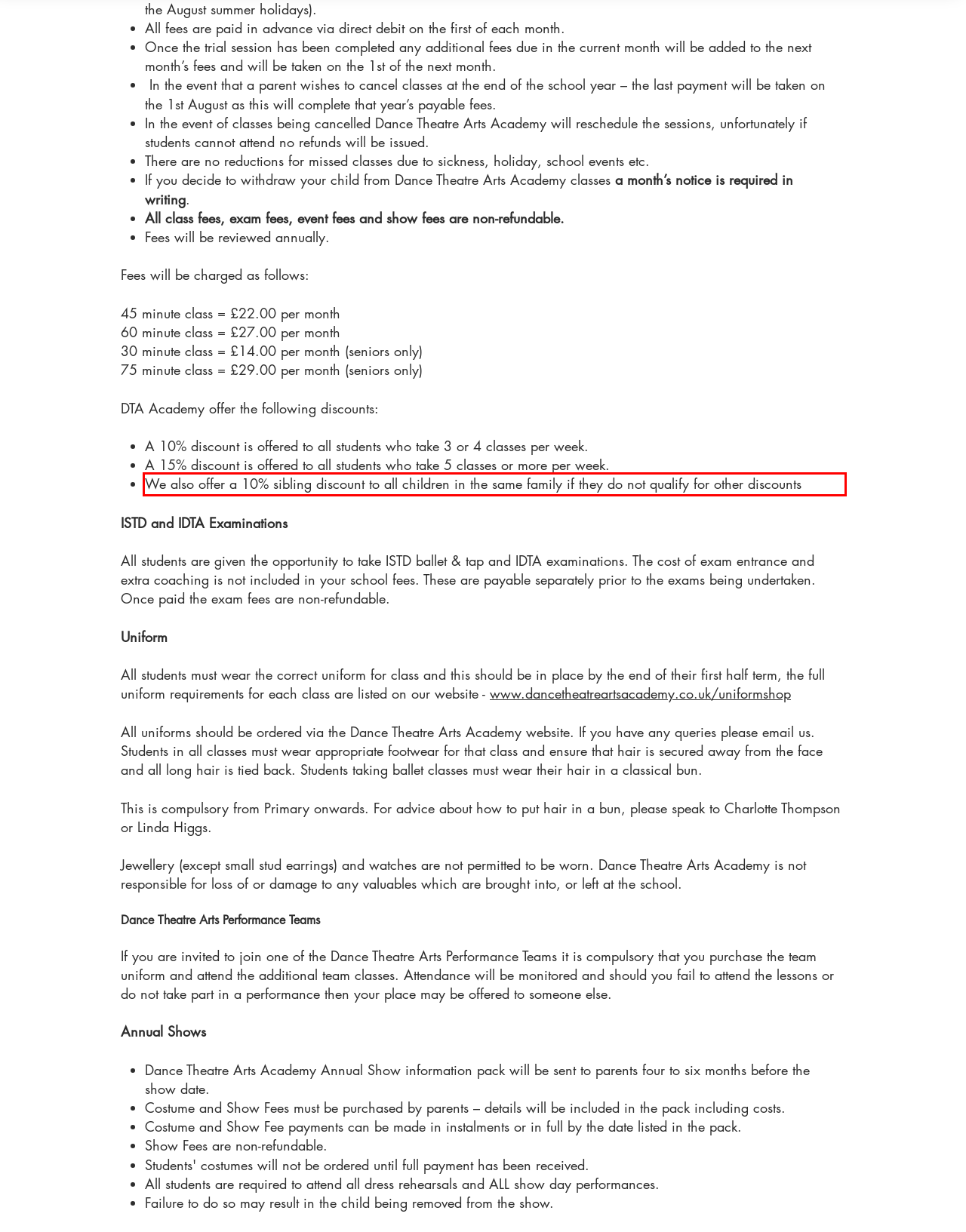Analyze the screenshot of the webpage that features a red bounding box and recognize the text content enclosed within this red bounding box.

We also offer a 10% sibling discount to all children in the same family if they do not qualify for other discounts